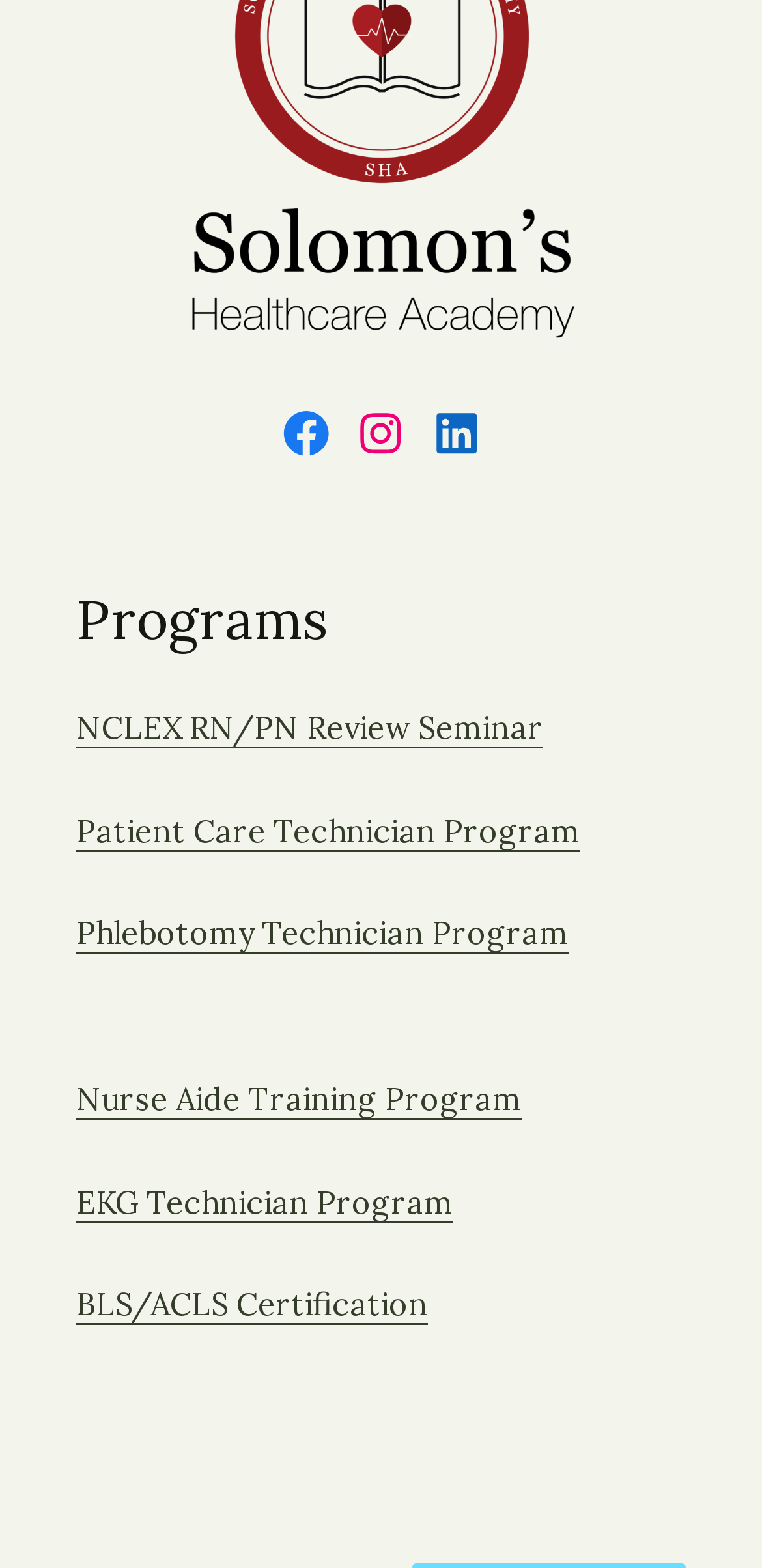Given the webpage screenshot, identify the bounding box of the UI element that matches this description: "Instagram".

[0.465, 0.259, 0.535, 0.293]